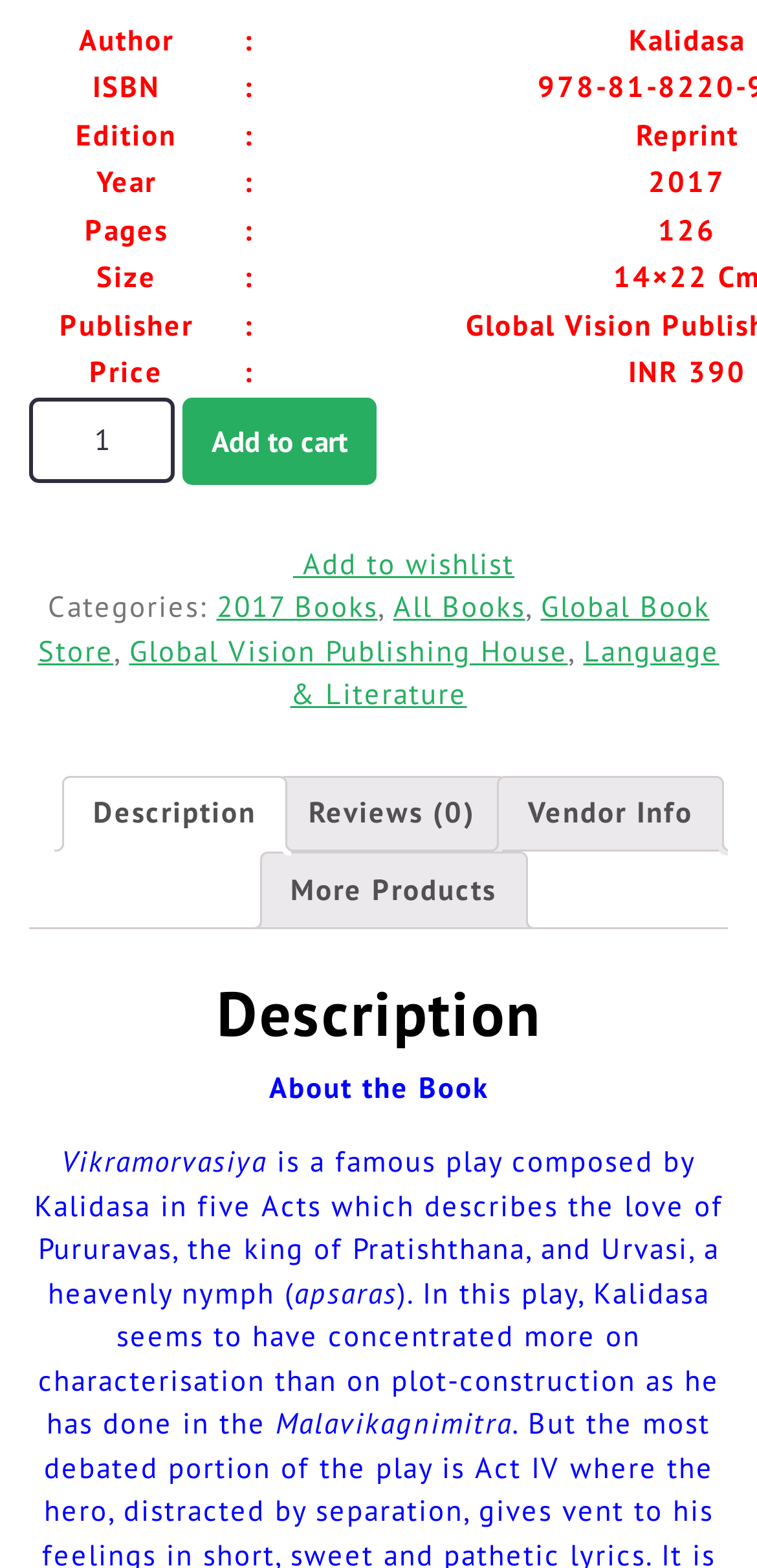From the screenshot, find the bounding box of the UI element matching this description: "Global Vision Publishing House". Supply the bounding box coordinates in the form [left, top, right, bottom], each a float between 0 and 1.

[0.171, 0.403, 0.75, 0.427]